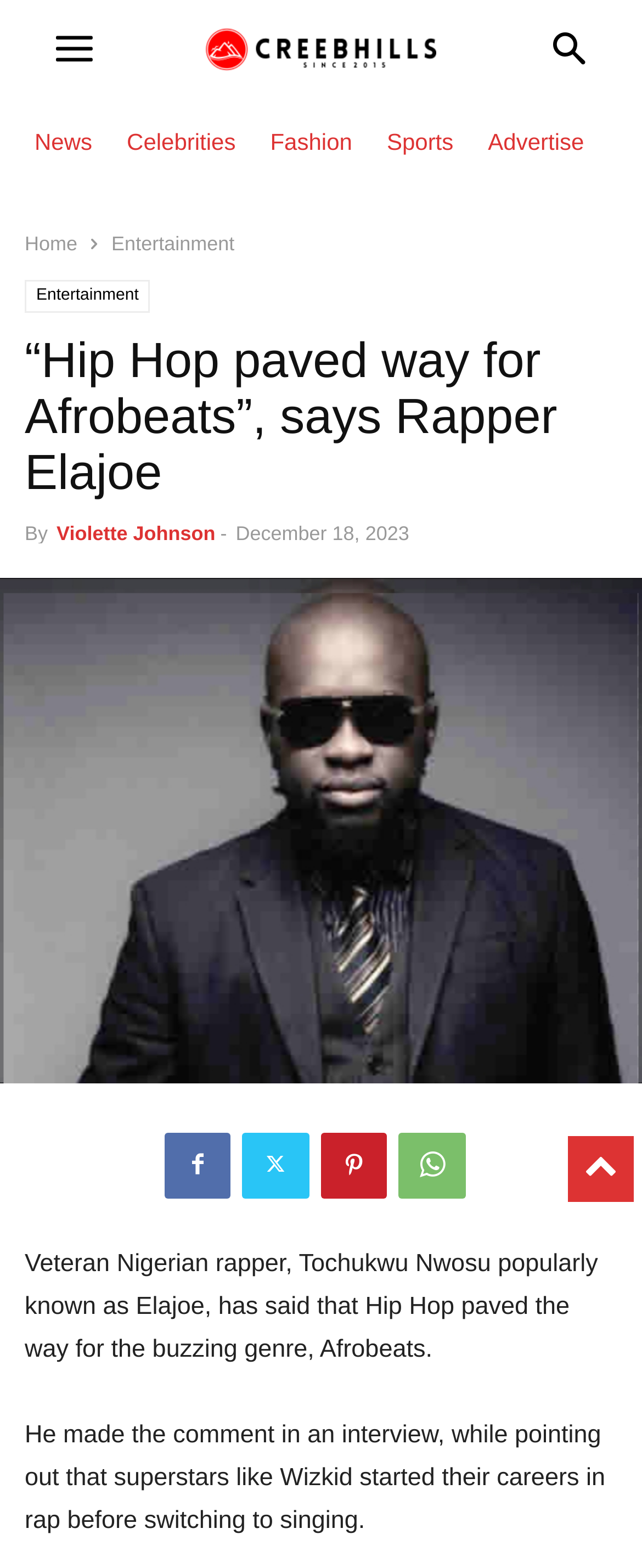Predict the bounding box coordinates of the area that should be clicked to accomplish the following instruction: "visit HC White Garage". The bounding box coordinates should consist of four float numbers between 0 and 1, i.e., [left, top, right, bottom].

None